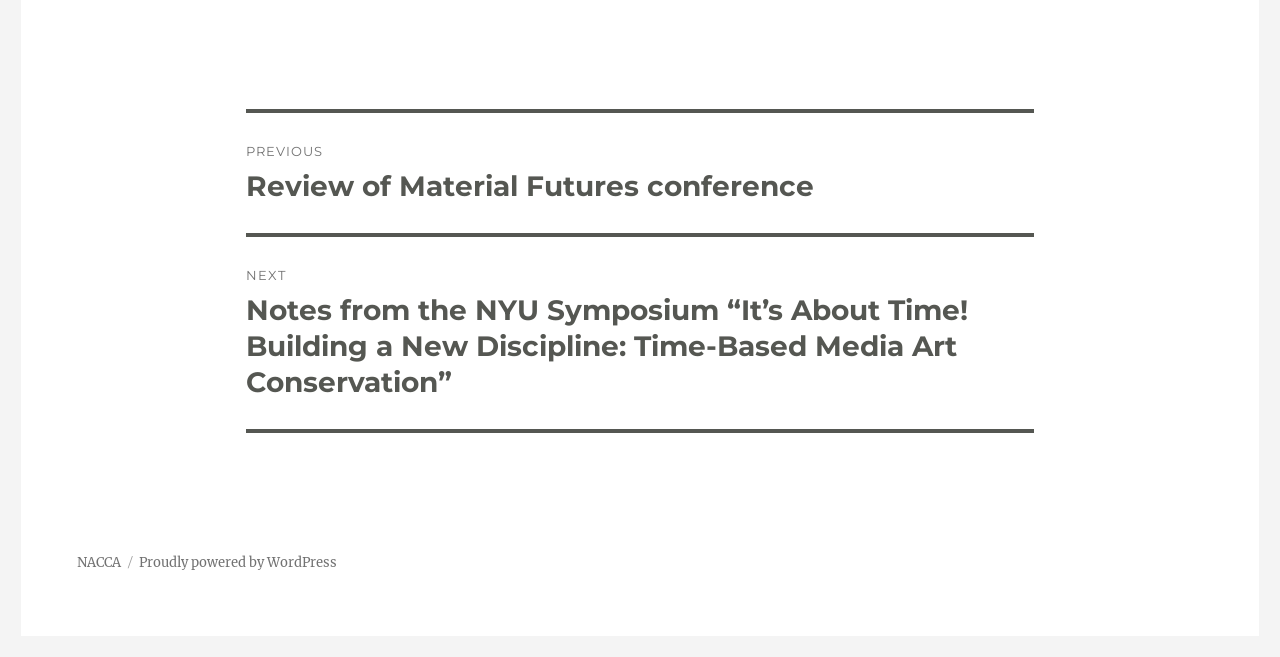Answer with a single word or phrase: 
What is the purpose of the element at the bottom of the page?

Footer information